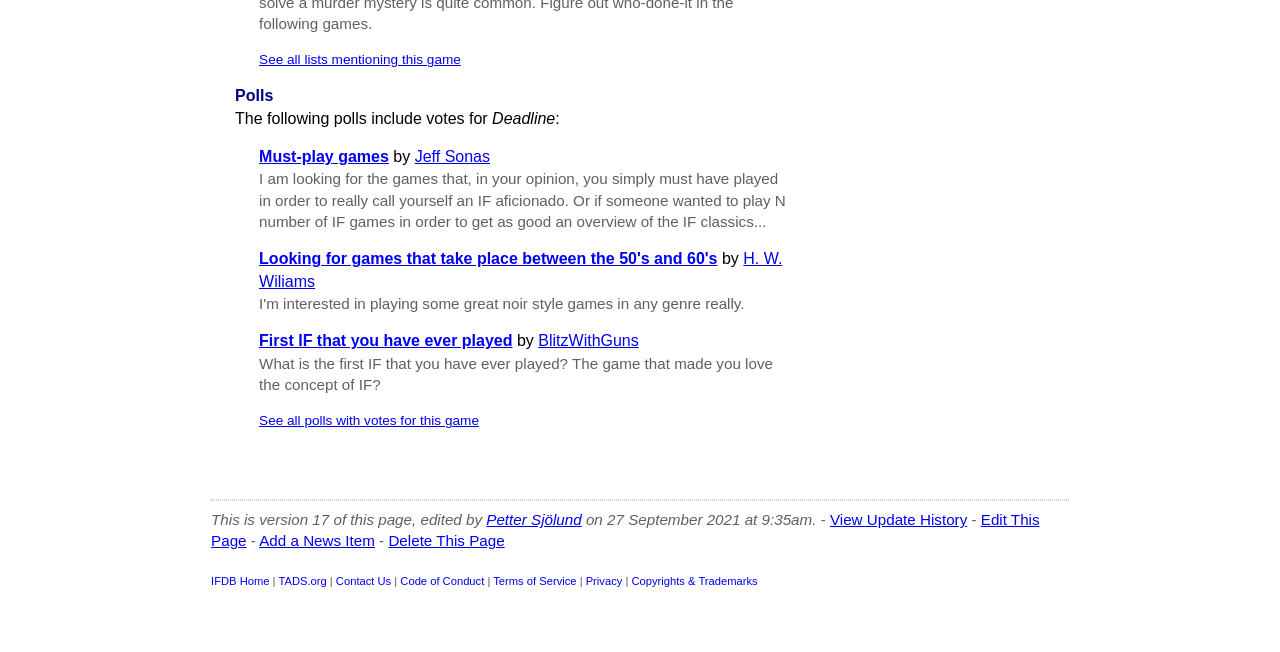Please determine the bounding box coordinates of the area that needs to be clicked to complete this task: 'See all lists mentioning this game'. The coordinates must be four float numbers between 0 and 1, formatted as [left, top, right, bottom].

[0.202, 0.08, 0.36, 0.103]